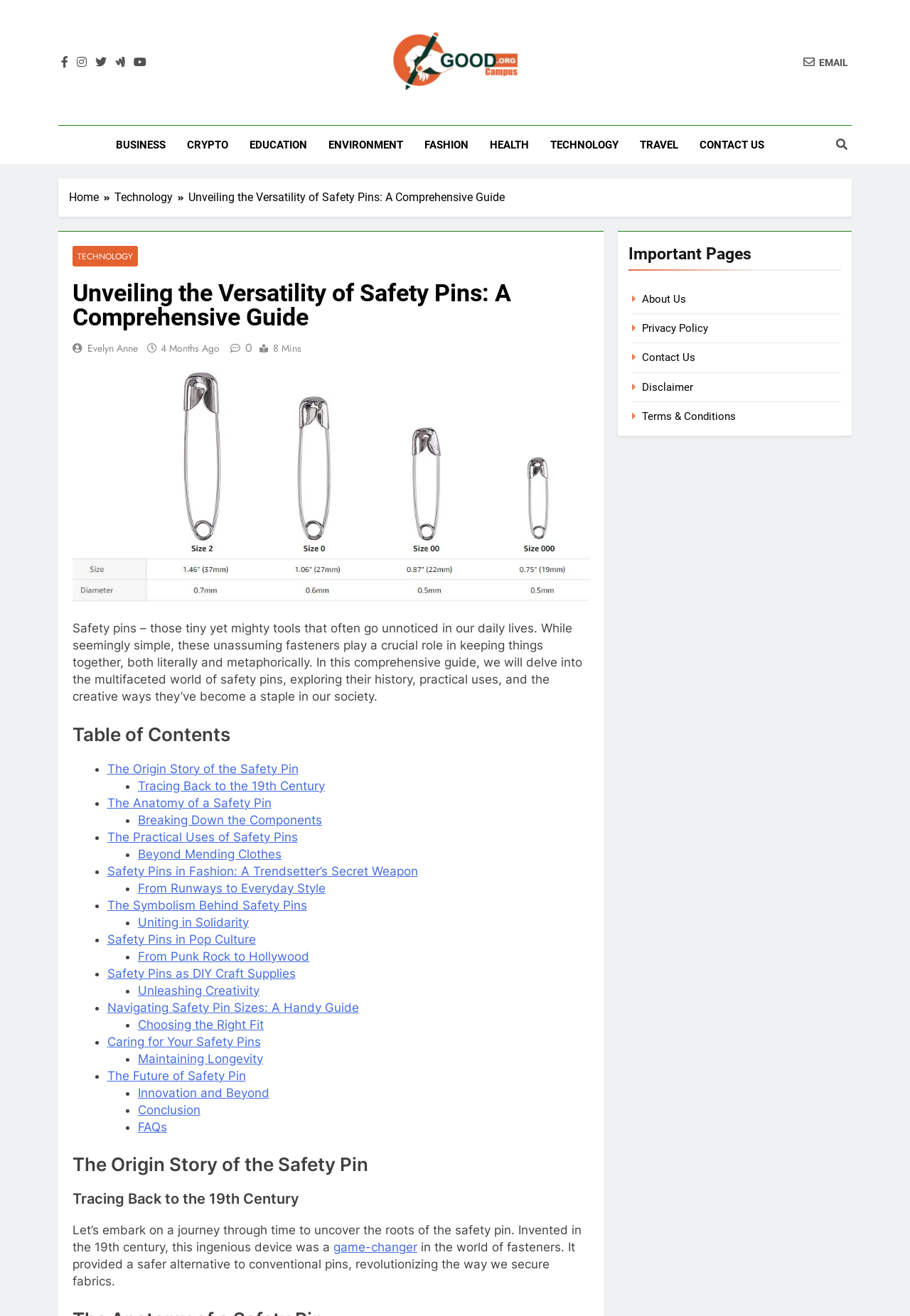Give a full account of the webpage's elements and their arrangement.

This webpage is a comprehensive guide to safety pins, exploring their history, practical uses, and cultural significance. At the top of the page, there are several social media links and a navigation menu with various categories, including business, crypto, education, and more. Below this, there is a breadcrumb navigation bar showing the current page's location within the website.

The main content of the page is divided into sections, each with a heading and a brief description. The first section introduces safety pins as multifaceted tools that play a crucial role in our daily lives. Below this, there is an image of safety pins, followed by a table of contents with links to various sections of the guide.

The table of contents is organized into sections, each with a list of links to subtopics. These sections include the origin story of safety pins, their anatomy, practical uses, symbolism, and more. Each link is accompanied by a bullet point, making it easy to navigate the guide.

Throughout the page, there are headings and subheadings that break up the content into manageable chunks. The text is informative and engaging, with a conversational tone that makes the reader feel like they're on a journey of discovery.

At the bottom of the page, there are links to related topics, including FAQs and a conclusion. Overall, the webpage is well-organized and easy to navigate, making it a valuable resource for anyone interested in learning more about safety pins.